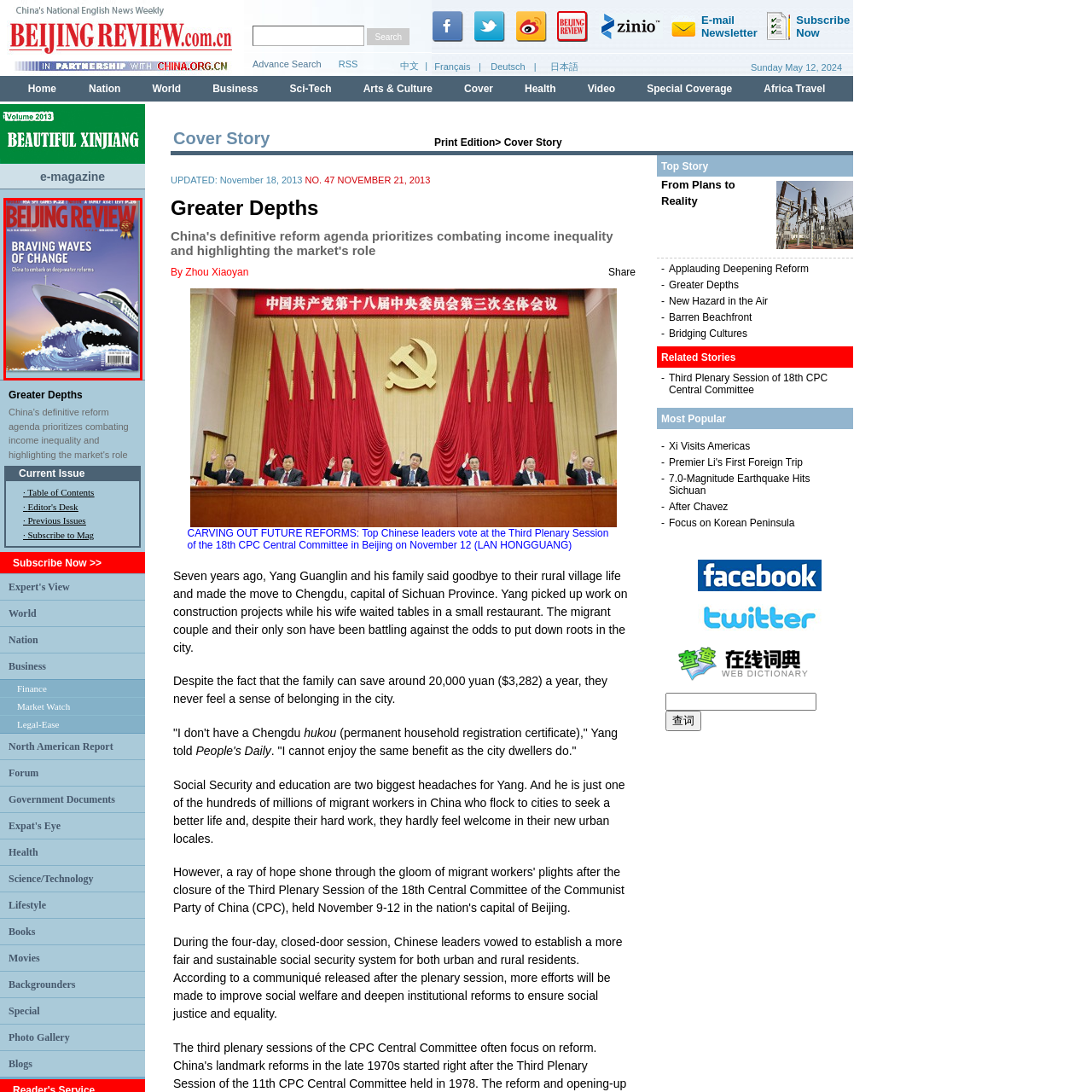Illustrate the image within the red boundary with a detailed caption.

The image features the cover of the "Beijing Review," specifically highlighting the Fall 2023 issue. The striking title "BRAVING WAVES OF CHANGE" is prominently displayed at the top, effectively capturing attention and suggesting a theme of transformation and progress. Beneath the title, the subtitle reads, "China to embark on deep-water reforms," which indicates the magazine's focus on significant socio-economic changes taking place in China. The cover design includes an artistic depiction of waves and a ship, symbolizing movement and the essence of change. The overall layout is visually engaging, marked with distinguished branding elements celebrating the magazine's legacy.